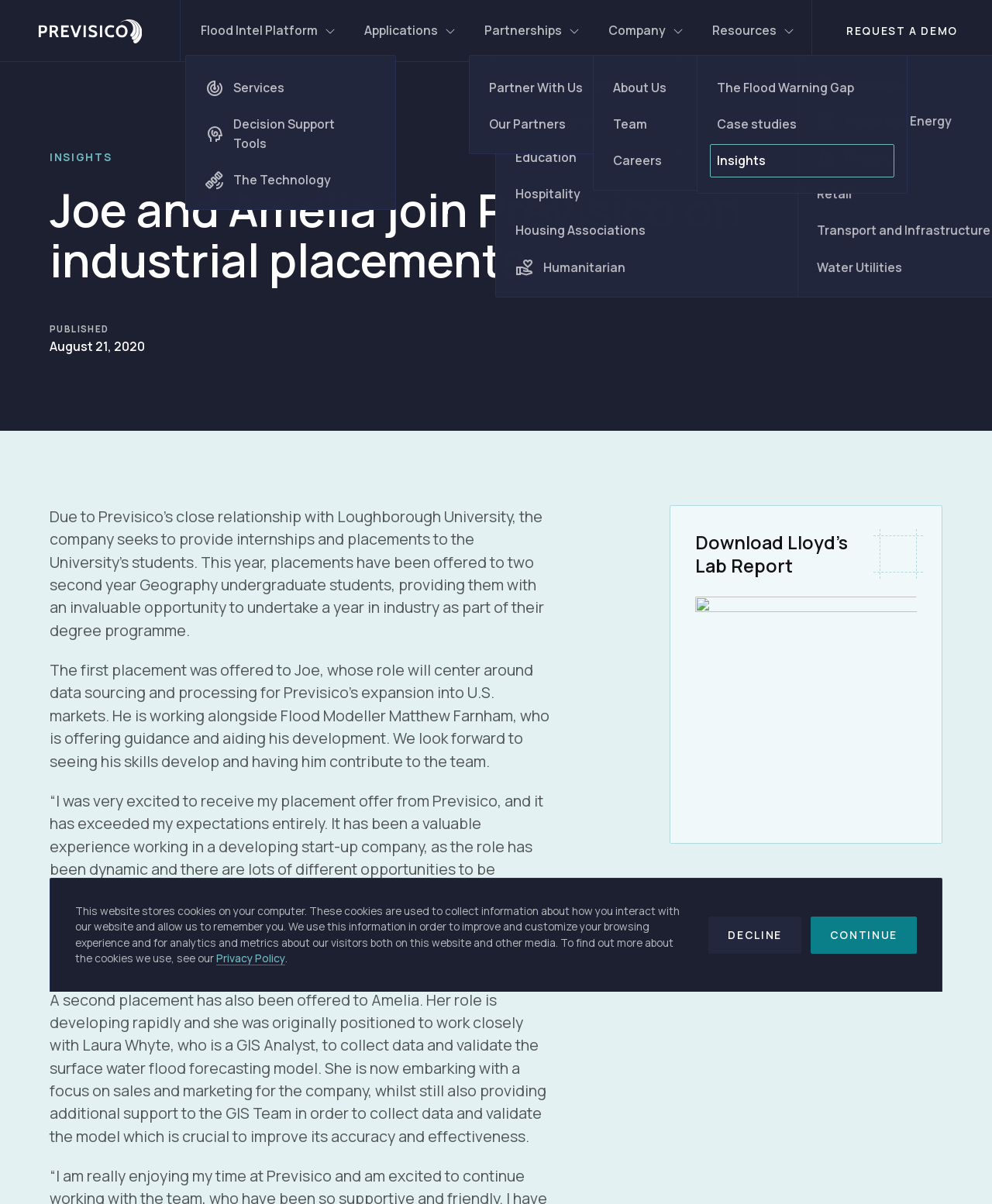Specify the bounding box coordinates of the area that needs to be clicked to achieve the following instruction: "Click Flood Intel Platform".

[0.186, 0.0, 0.351, 0.051]